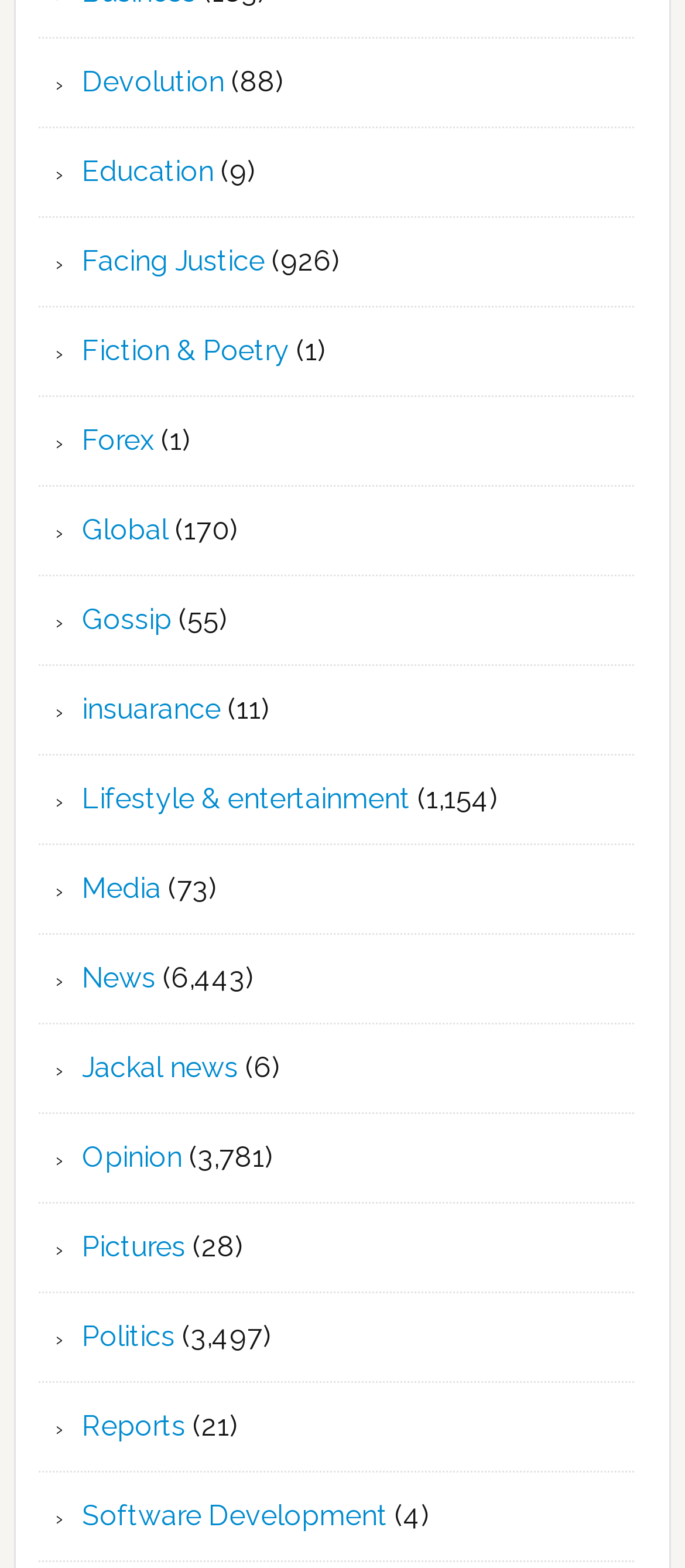Determine the bounding box coordinates of the clickable region to execute the instruction: "Explore Fiction & Poetry". The coordinates should be four float numbers between 0 and 1, denoted as [left, top, right, bottom].

[0.12, 0.213, 0.423, 0.234]